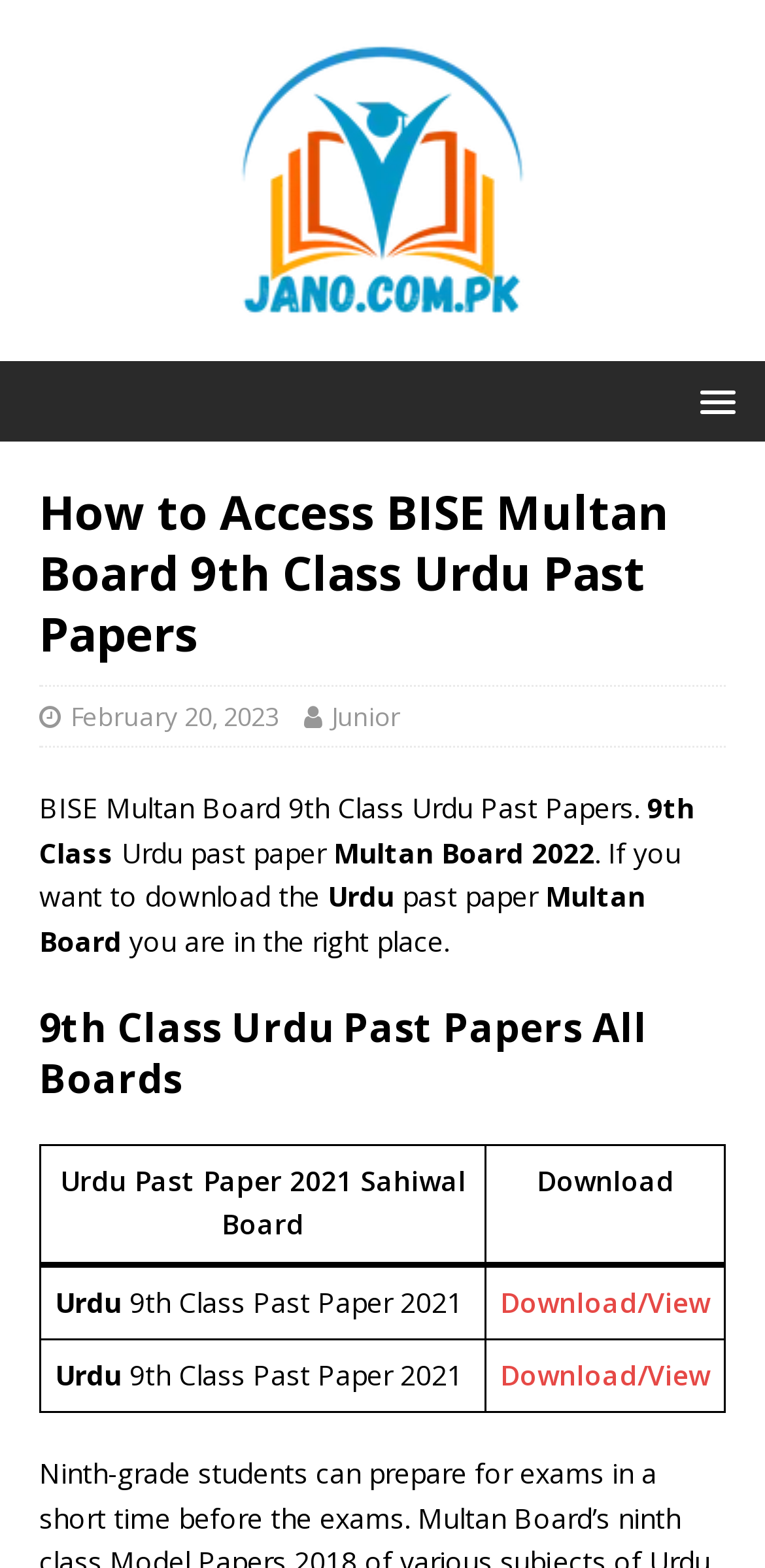Ascertain the bounding box coordinates for the UI element detailed here: "February 20, 2023". The coordinates should be provided as [left, top, right, bottom] with each value being a float between 0 and 1.

[0.092, 0.445, 0.364, 0.468]